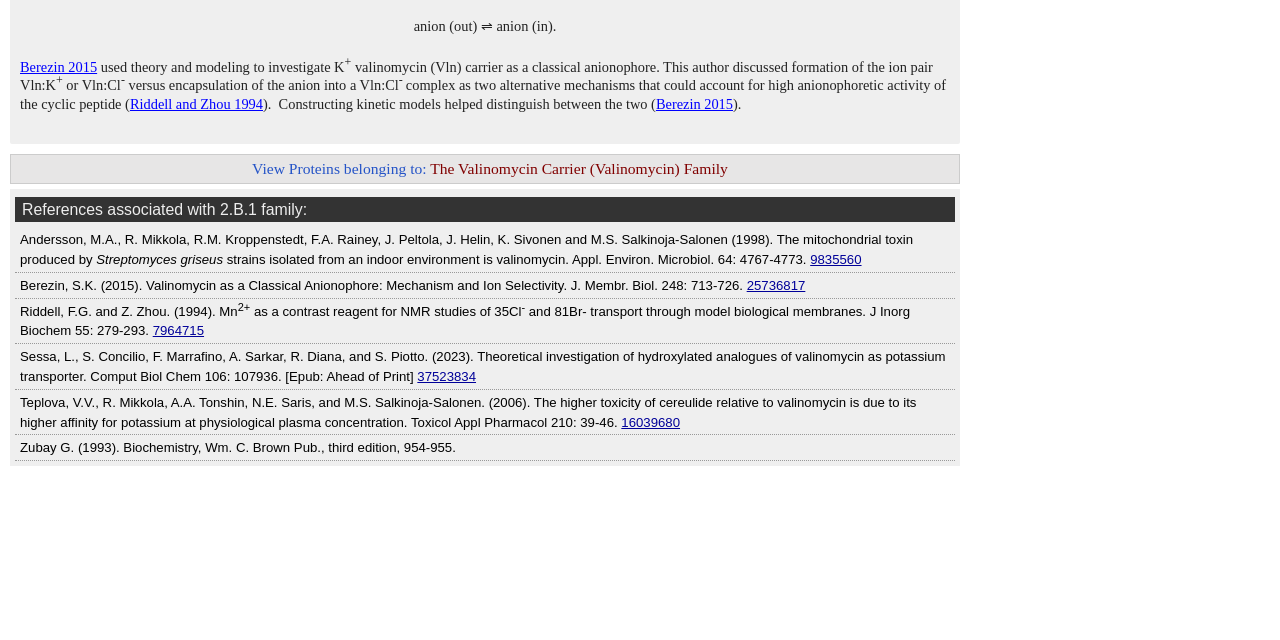Give the bounding box coordinates for this UI element: "Scripts". The coordinates should be four float numbers between 0 and 1, arranged as [left, top, right, bottom].

None